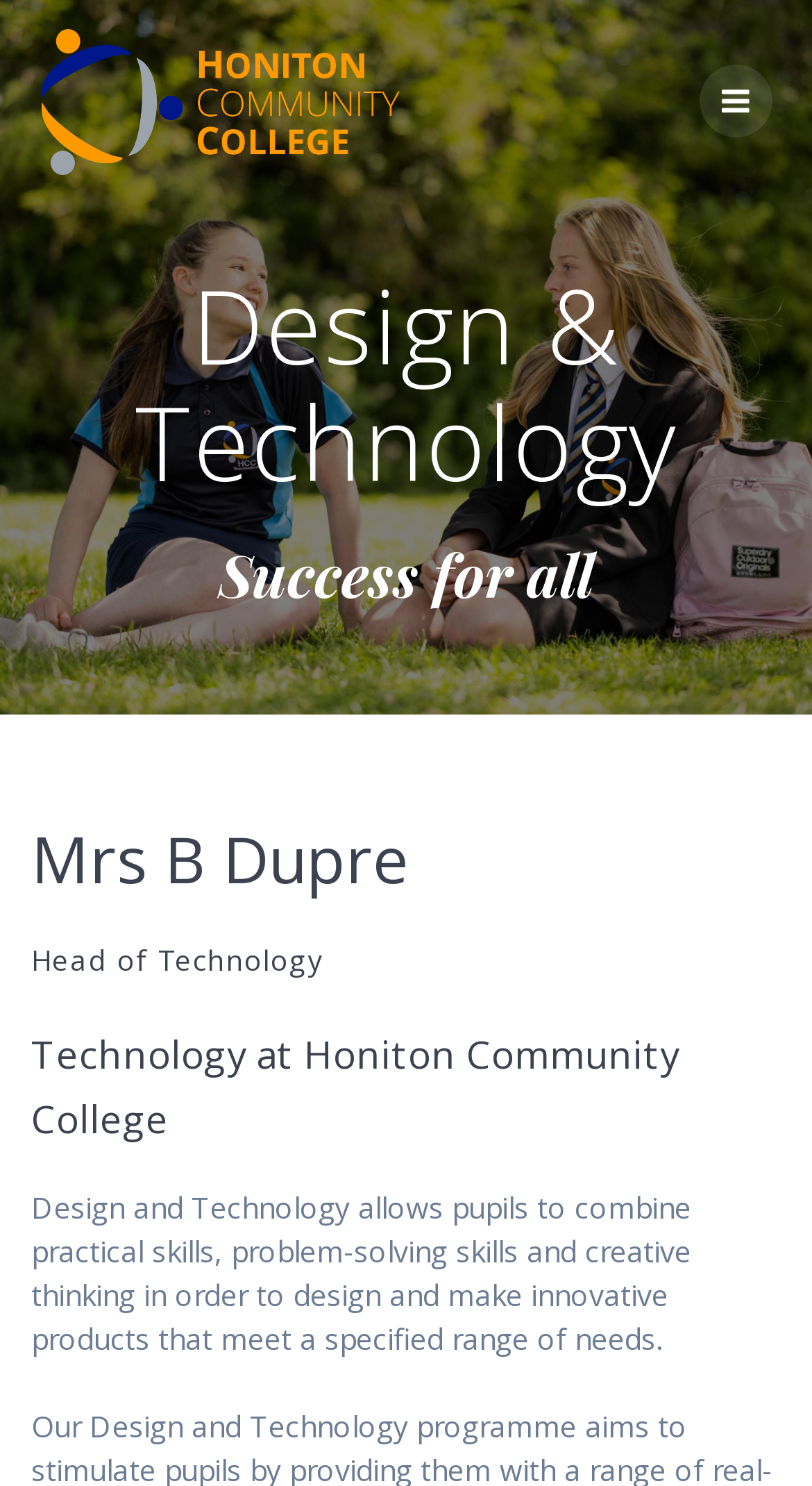Given the description of a UI element: "alt="cropped HccLogoFinal2"", identify the bounding box coordinates of the matching element in the webpage screenshot.

[0.05, 0.02, 0.492, 0.118]